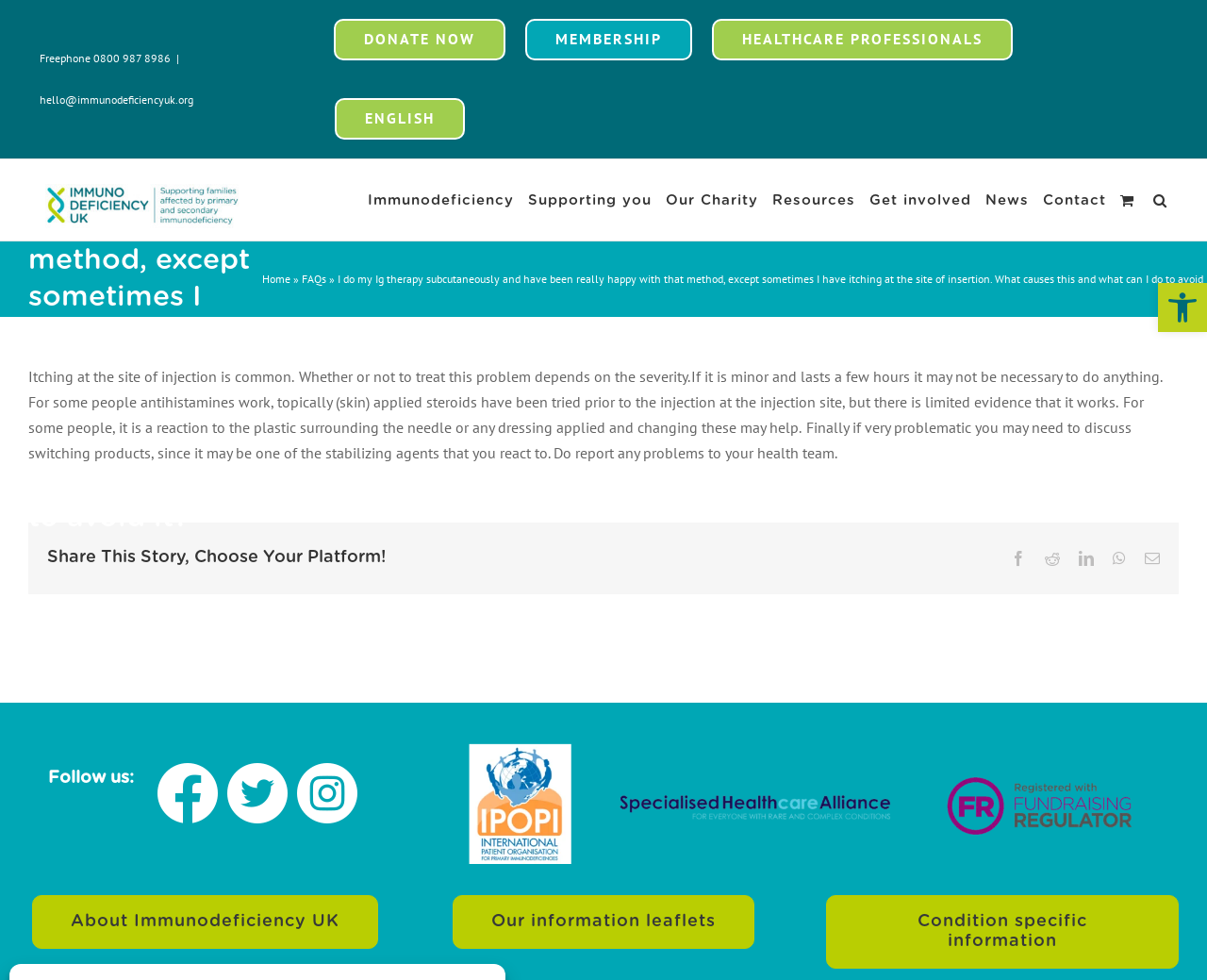Please provide a brief answer to the following inquiry using a single word or phrase:
What is the topic of the main article?

Itching at injection site